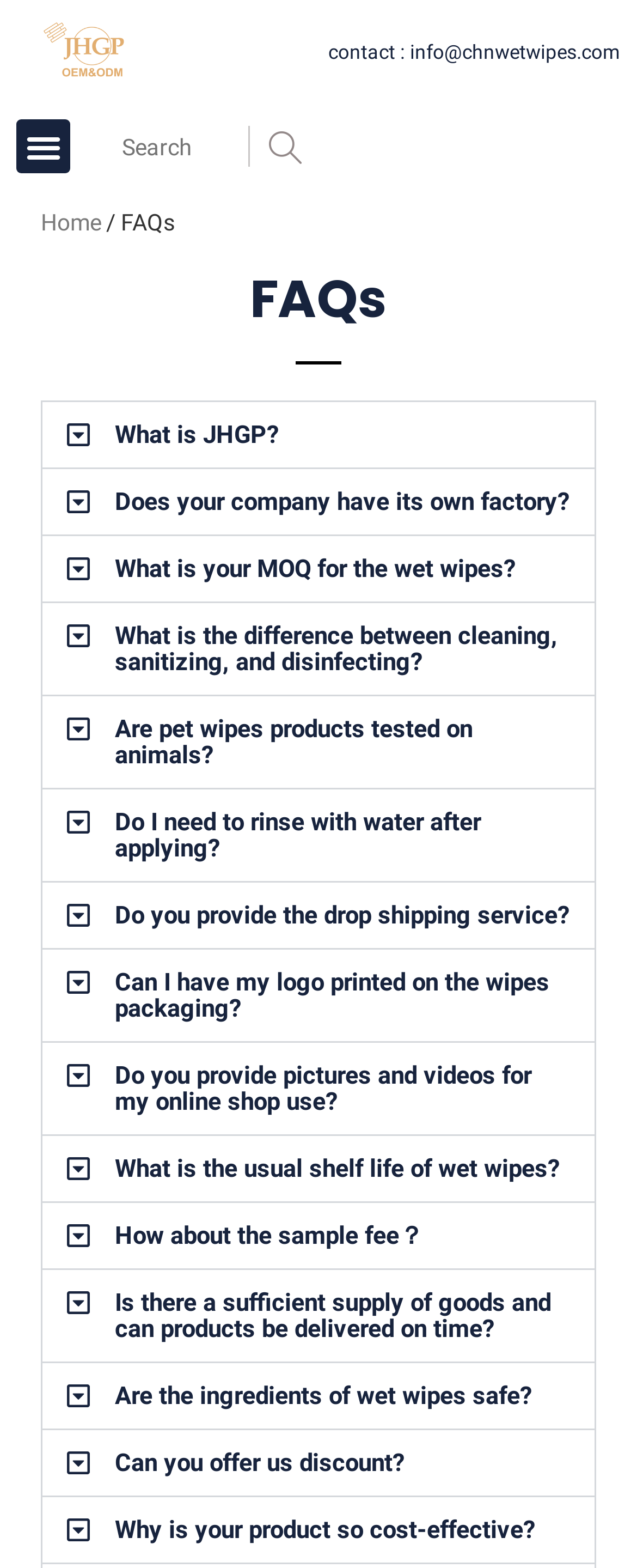Using the webpage screenshot, find the UI element described by Deutsche Forschungsgemeinschaft (DFG). Provide the bounding box coordinates in the format (top-left x, top-left y, bottom-right x, bottom-right y), ensuring all values are floating point numbers between 0 and 1.

None